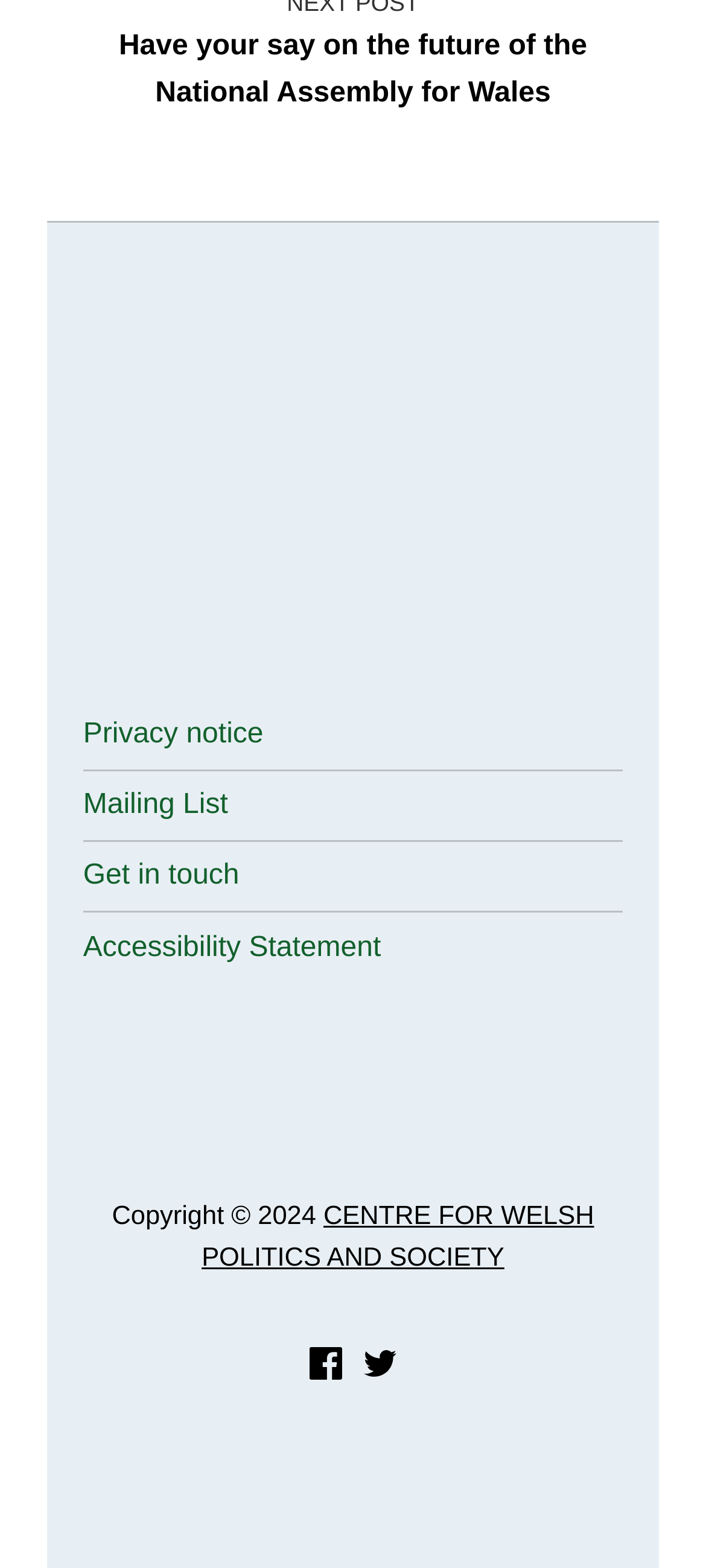Locate and provide the bounding box coordinates for the HTML element that matches this description: "alt="Prifysgol Aberystwyth University"".

[0.118, 0.237, 0.882, 0.256]